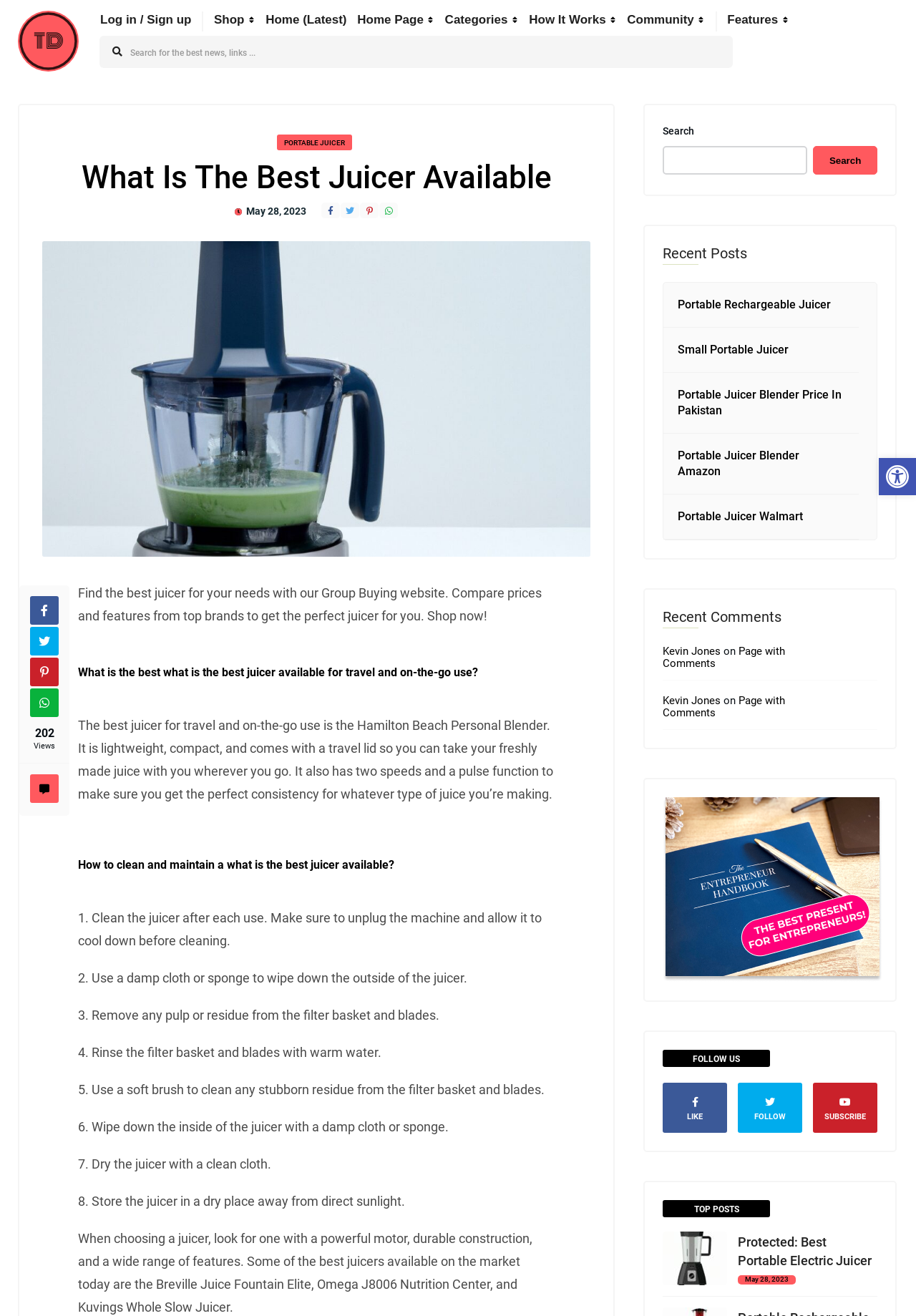Can you find and generate the webpage's heading?

What Is The Best Juicer Available